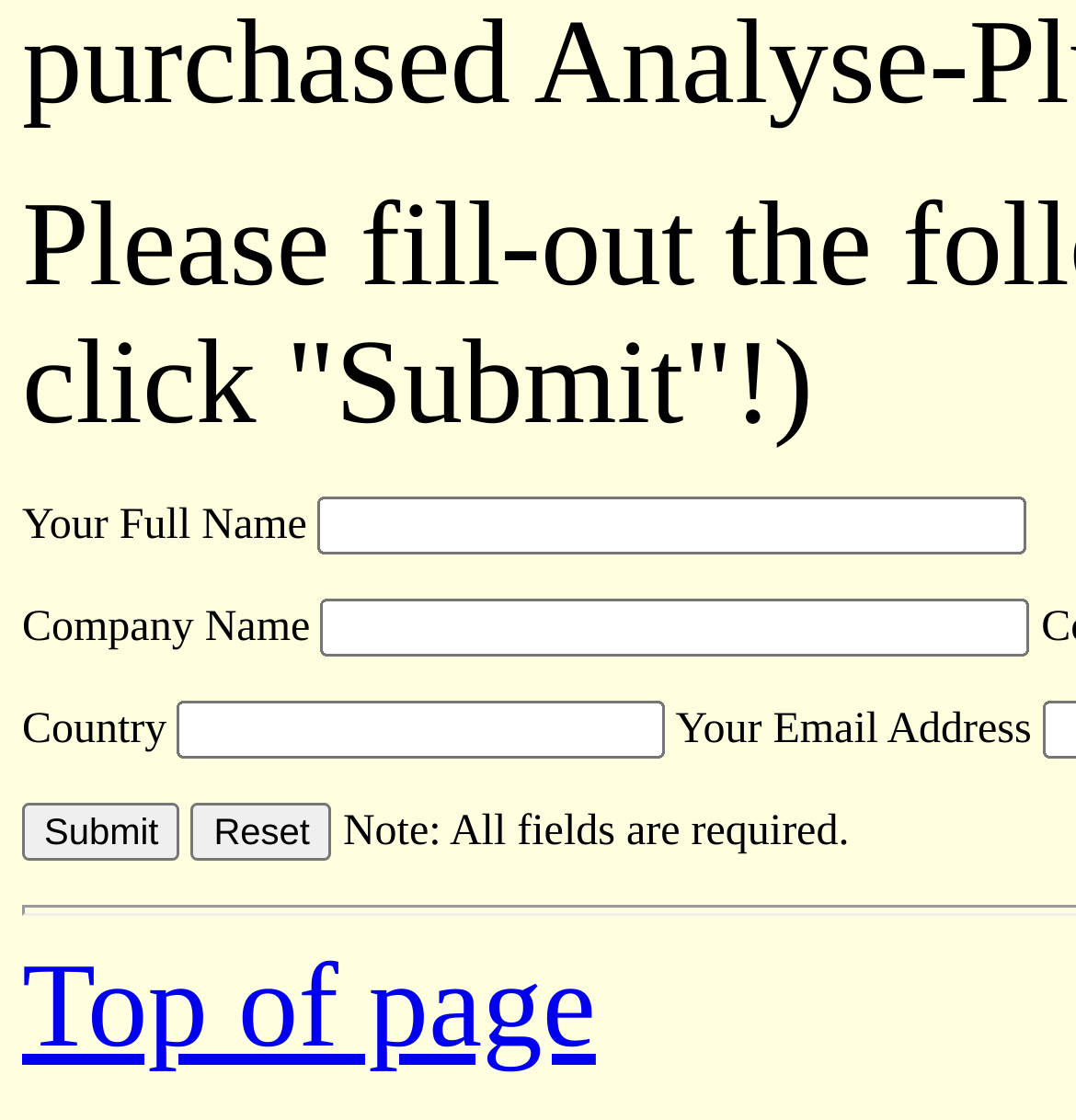Extract the bounding box coordinates of the UI element described: "Top of page". Provide the coordinates in the format [left, top, right, bottom] with values ranging from 0 to 1.

[0.021, 0.839, 0.554, 0.958]